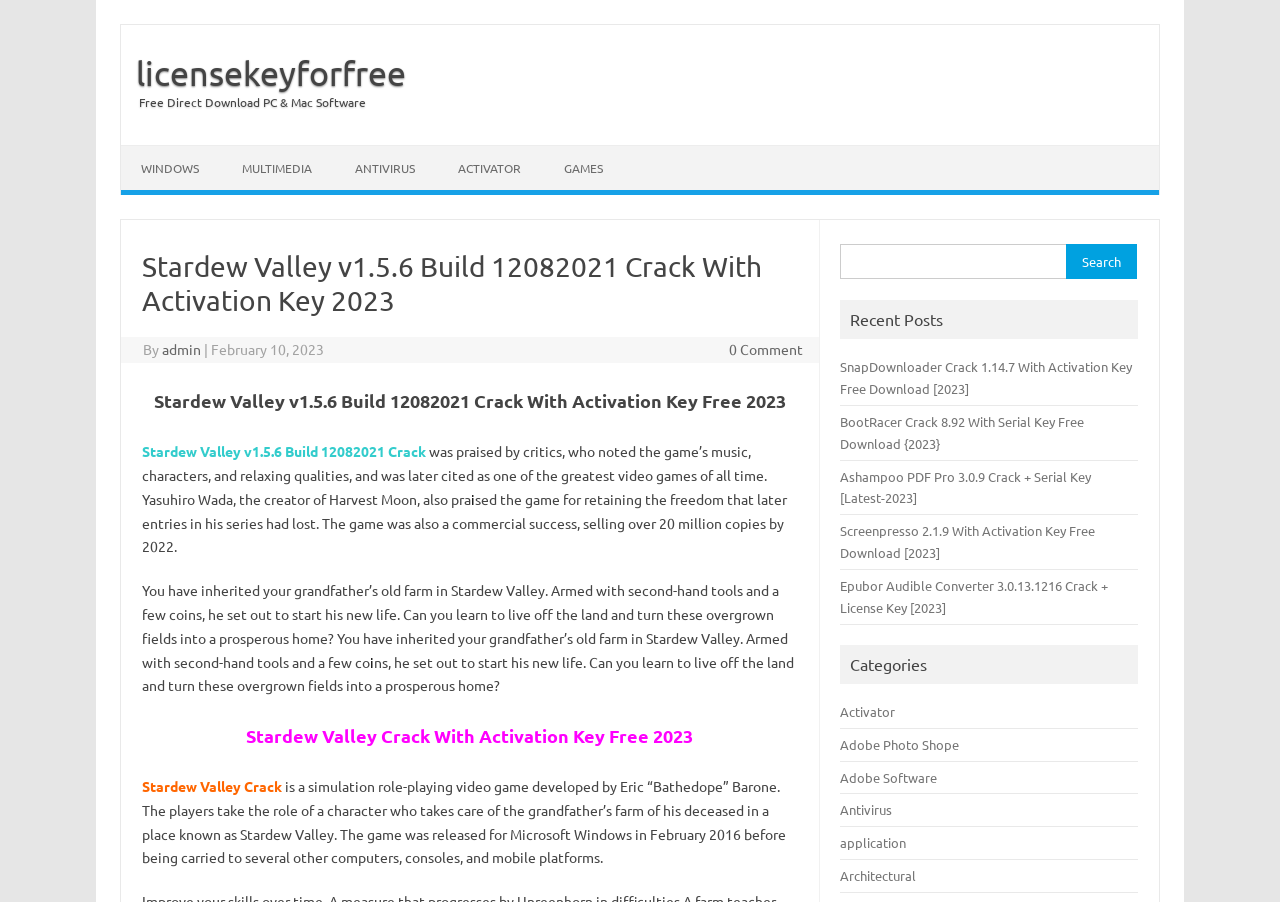What are the categories listed on the webpage?
Answer the question with a single word or phrase by looking at the picture.

Activator, Adobe Photo Shop, Adobe Software, Antivirus, application, Architectural